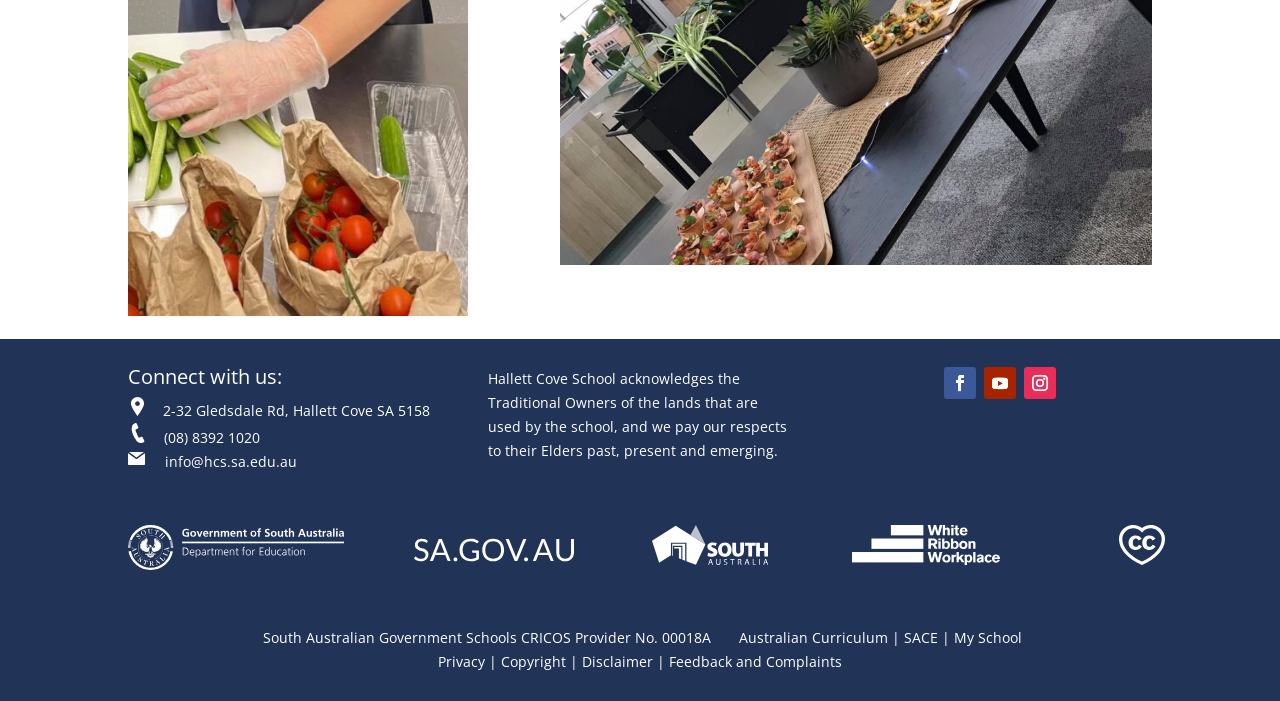Identify the bounding box coordinates for the element you need to click to achieve the following task: "Visit the Australian Curriculum website". Provide the bounding box coordinates as four float numbers between 0 and 1, in the form [left, top, right, bottom].

[0.577, 0.896, 0.693, 0.923]